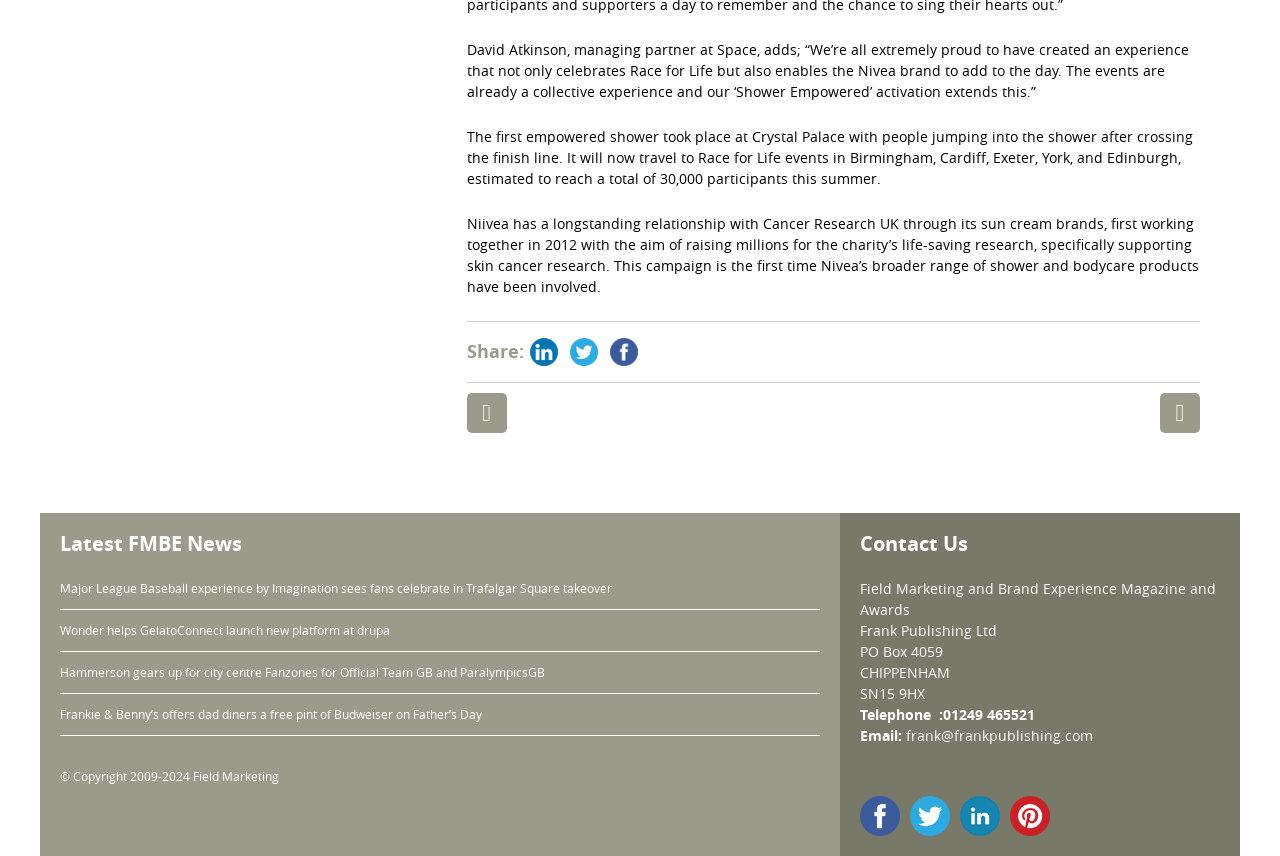Identify the bounding box coordinates of the clickable region required to complete the instruction: "View latest FMBE news". The coordinates should be given as four float numbers within the range of 0 and 1, i.e., [left, top, right, bottom].

[0.047, 0.623, 0.641, 0.647]